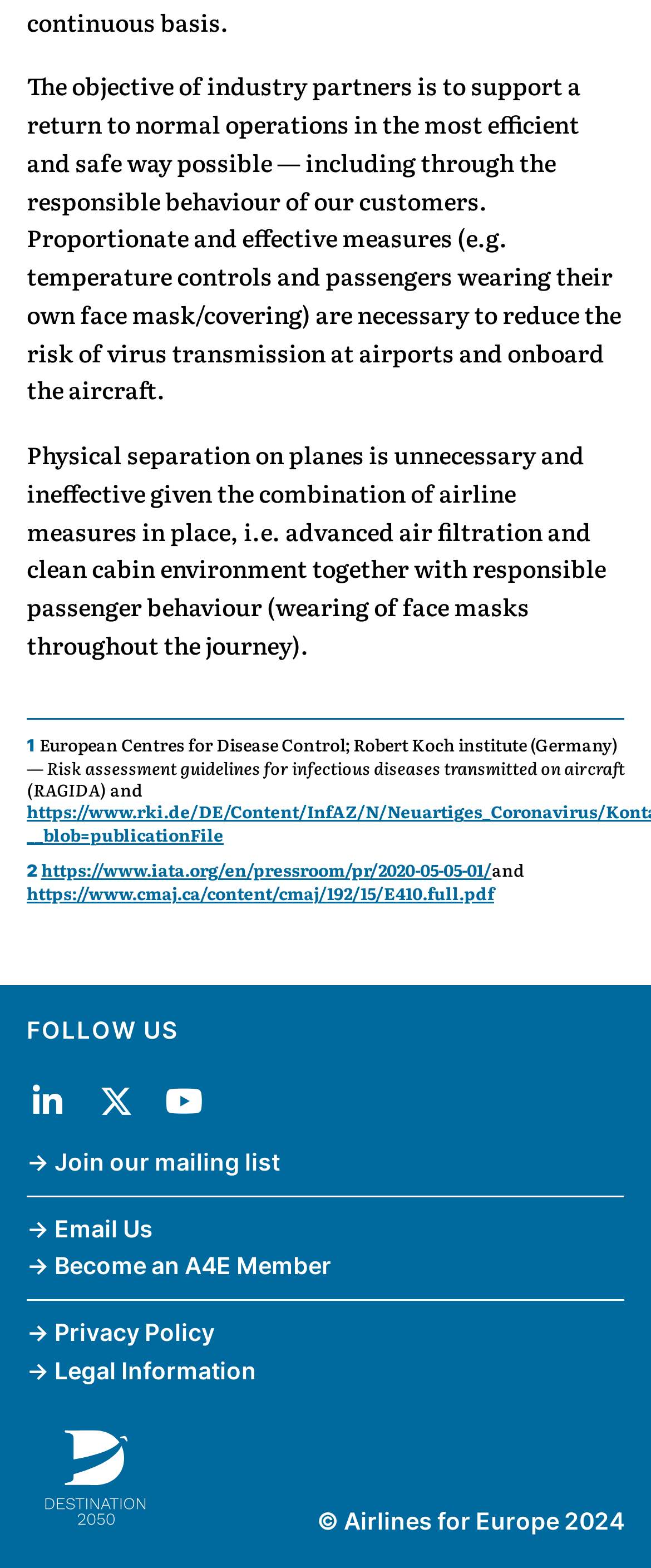What is the main objective of industry partners?
Using the image, elaborate on the answer with as much detail as possible.

The main objective of industry partners is to support a return to normal operations in the most efficient and safe way possible, as stated in the first paragraph of the webpage.